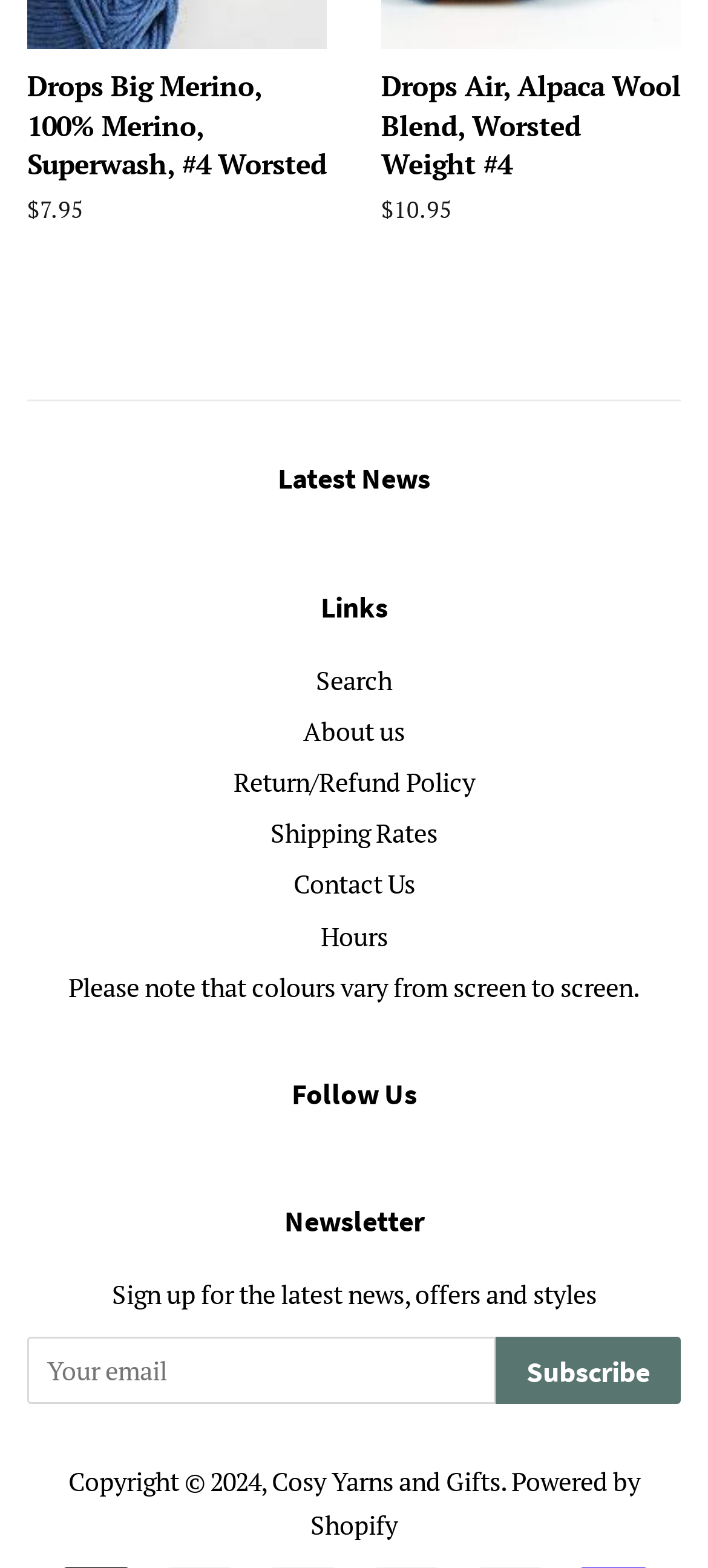What type of business is 'Cosy Yarns and Gifts'?
Based on the image, answer the question in a detailed manner.

The link 'Cosy Yarns and Gifts' is located in the footer of the webpage, and it is likely that this is the name of the business or organization that owns the webpage, suggesting that they sell yarns and gifts.